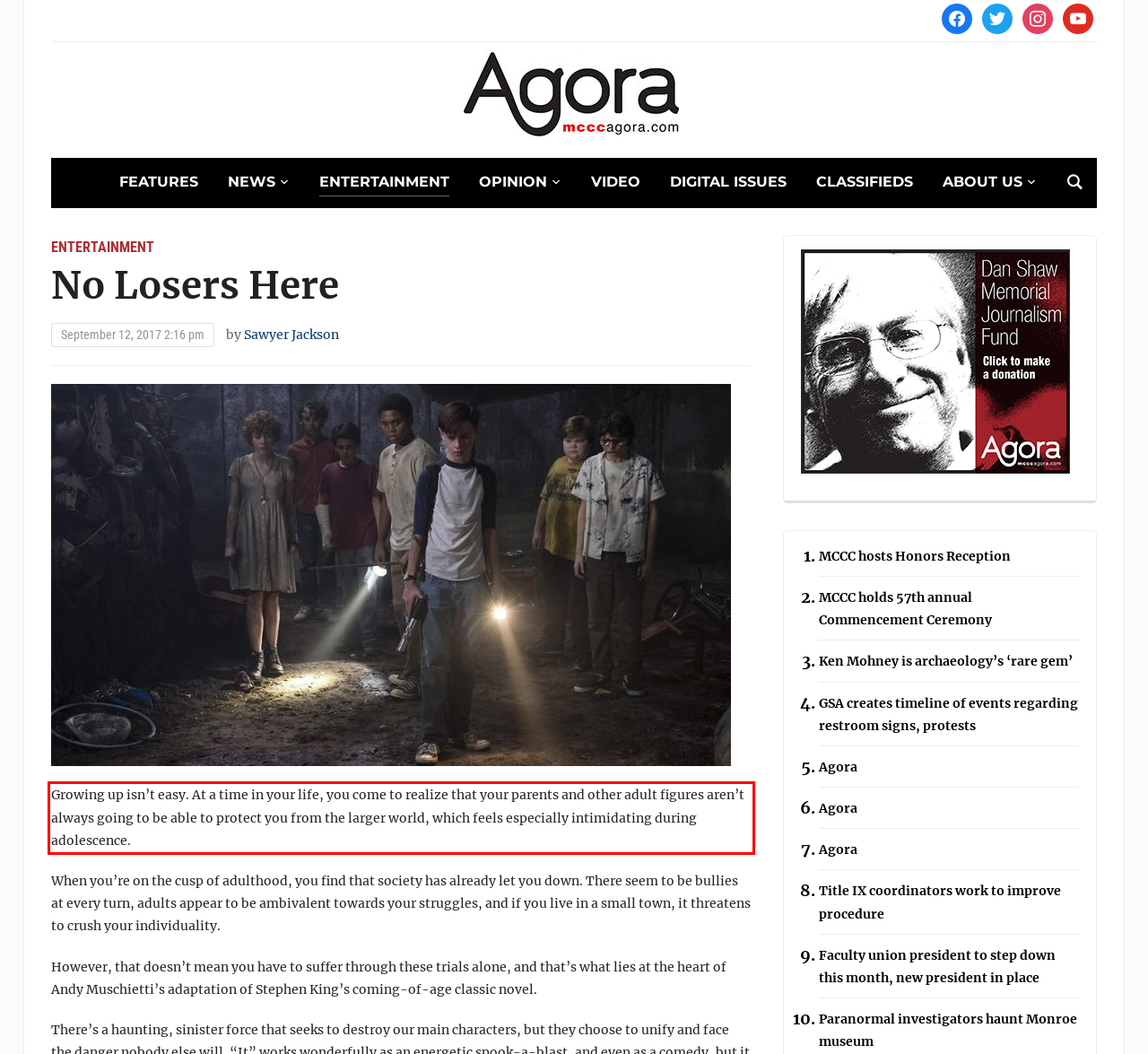Using the webpage screenshot, recognize and capture the text within the red bounding box.

Growing up isn’t easy. At a time in your life, you come to realize that your parents and other adult figures aren’t always going to be able to protect you from the larger world, which feels especially intimidating during adolescence.